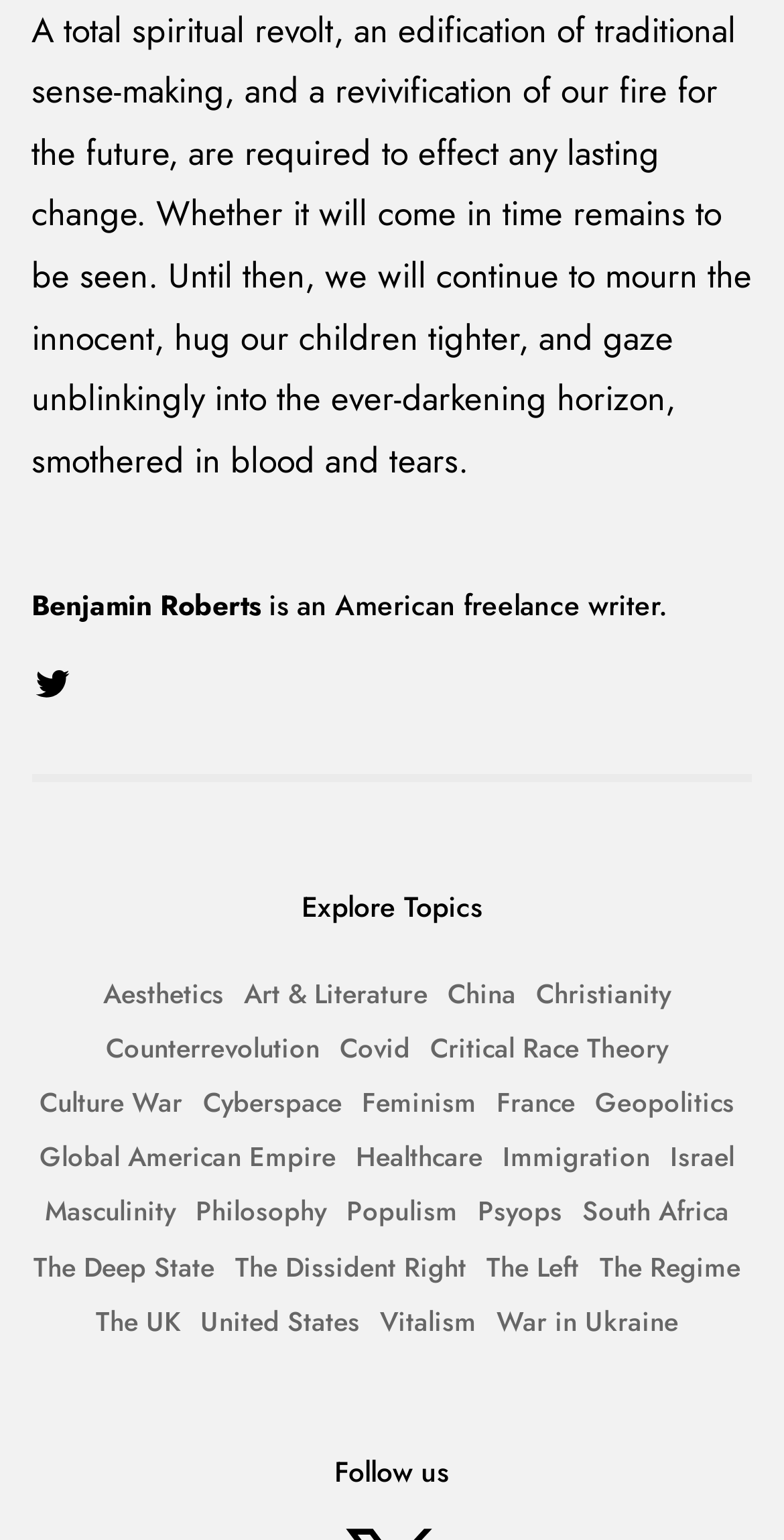What is the last section on the page?
Provide a one-word or short-phrase answer based on the image.

Follow us